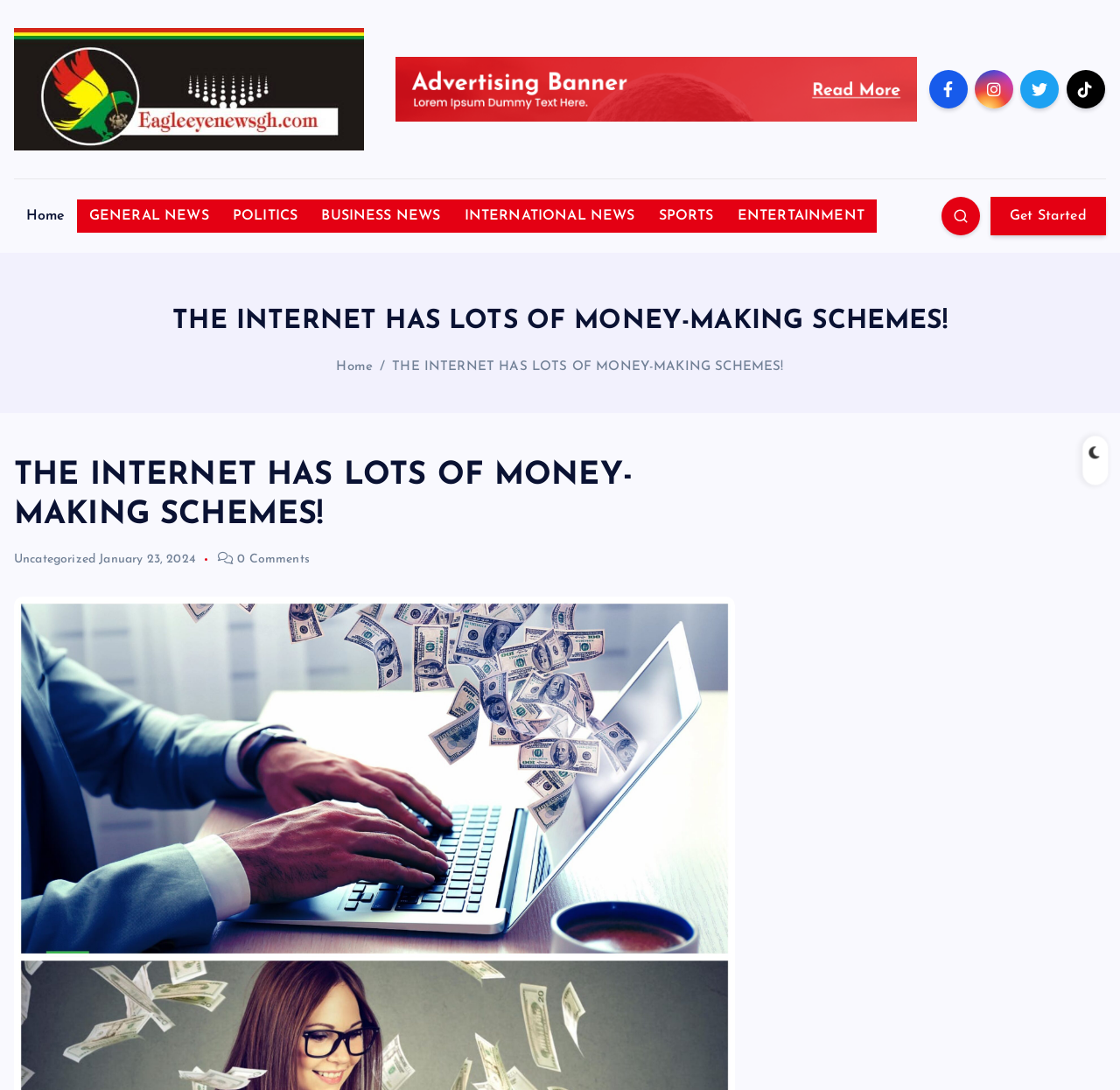How many navigation links are there?
Your answer should be a single word or phrase derived from the screenshot.

7